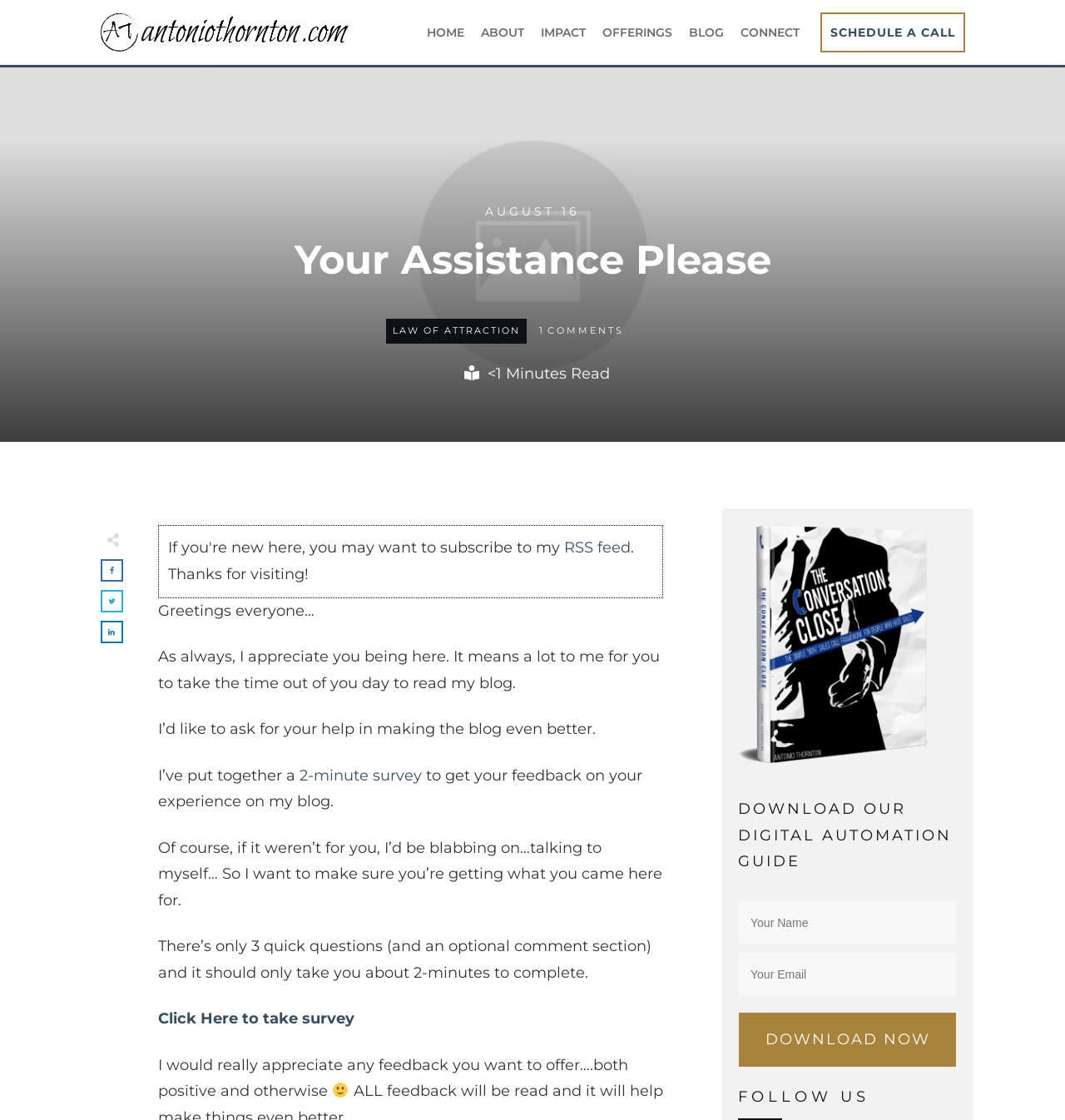Identify the main heading from the webpage and provide its text content.

Your Assistance Please